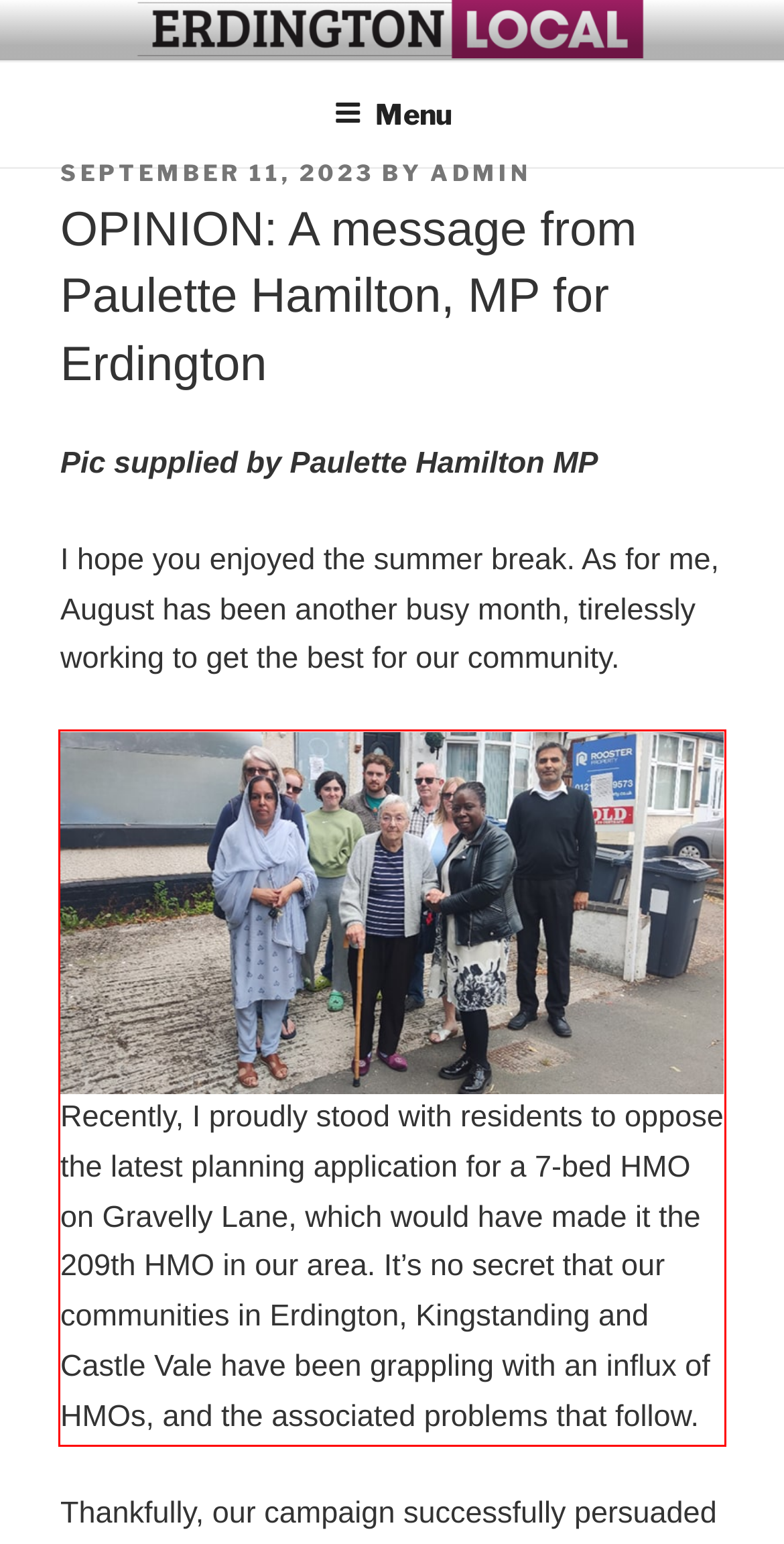You are presented with a webpage screenshot featuring a red bounding box. Perform OCR on the text inside the red bounding box and extract the content.

Recently, I proudly stood with residents to oppose the latest planning application for a 7-bed HMO on Gravelly Lane, which would have made it the 209th HMO in our area. It’s no secret that our communities in Erdington, Kingstanding and Castle Vale have been grappling with an influx of HMOs, and the associated problems that follow.